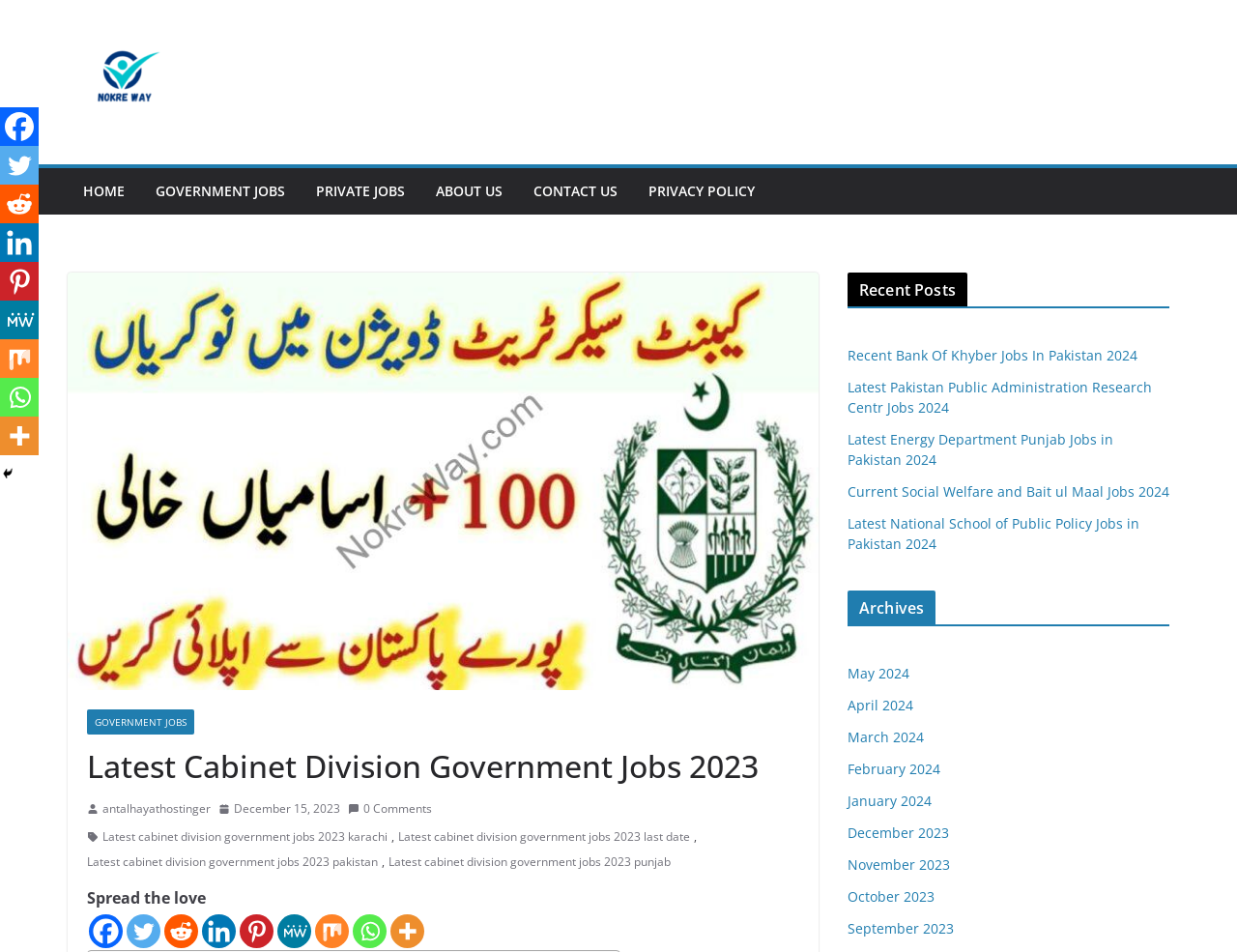Identify the webpage's primary heading and generate its text.

Latest Cabinet Division Government Jobs 2023